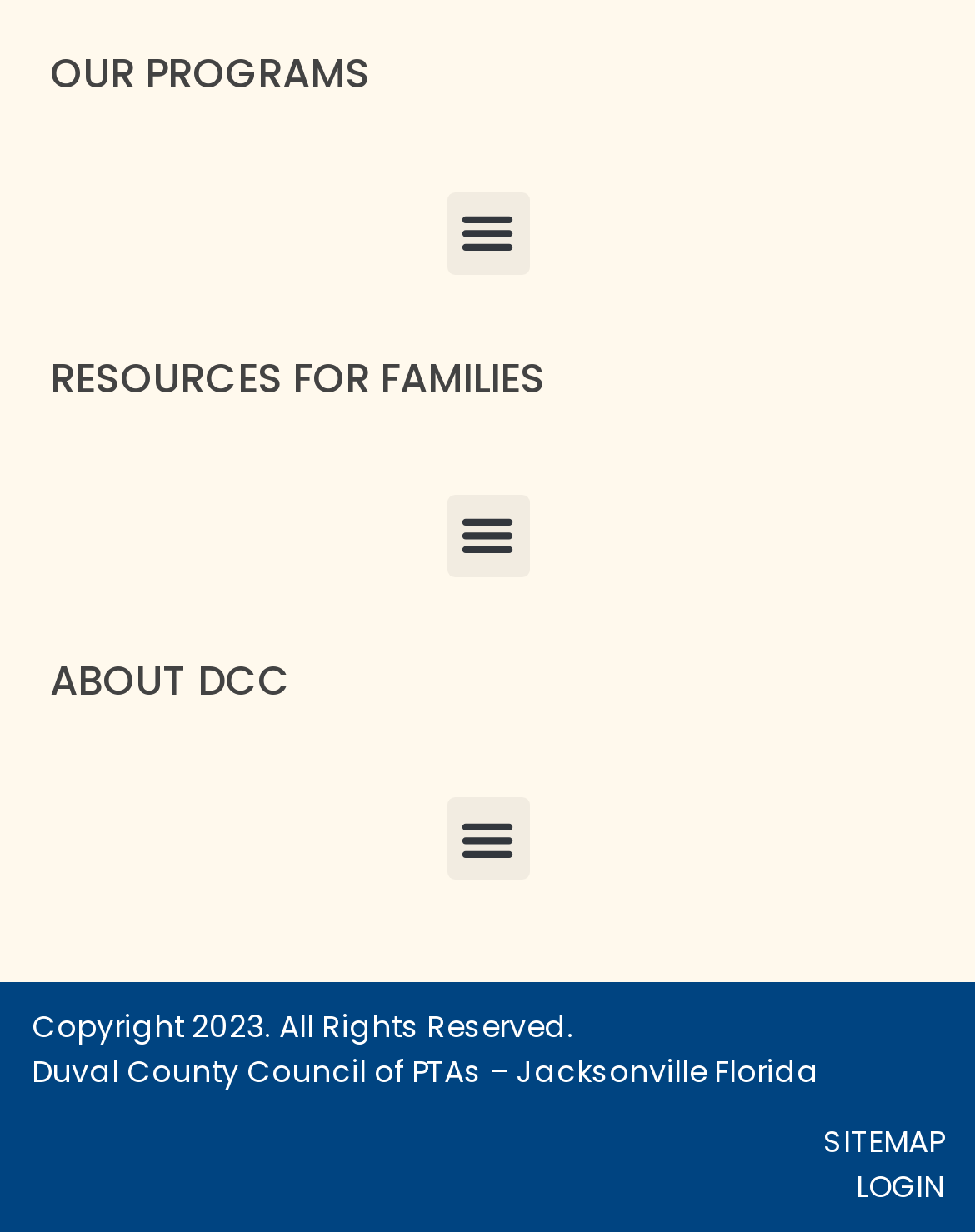How many links are there in the footer section? Look at the image and give a one-word or short phrase answer.

2